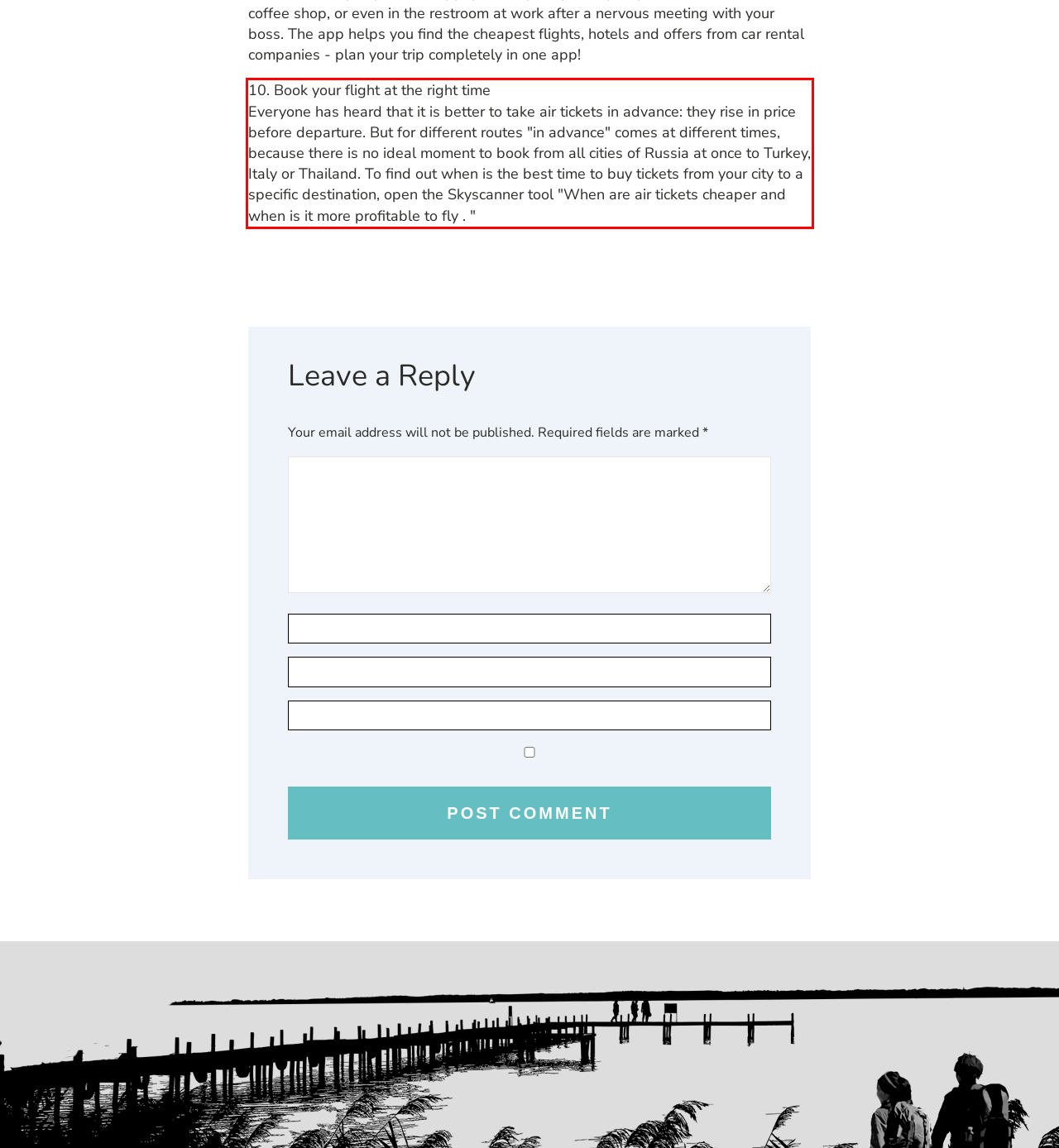Please look at the screenshot provided and find the red bounding box. Extract the text content contained within this bounding box.

10. Book your flight at the right time Everyone has heard that it is better to take air tickets in advance: they rise in price before departure. But for different routes "in advance" comes at different times, because there is no ideal moment to book from all cities of Russia at once to Turkey, Italy or Thailand. To find out when is the best time to buy tickets from your city to a specific destination, open the Skyscanner tool "When are air tickets cheaper and when is it more profitable to fly . "